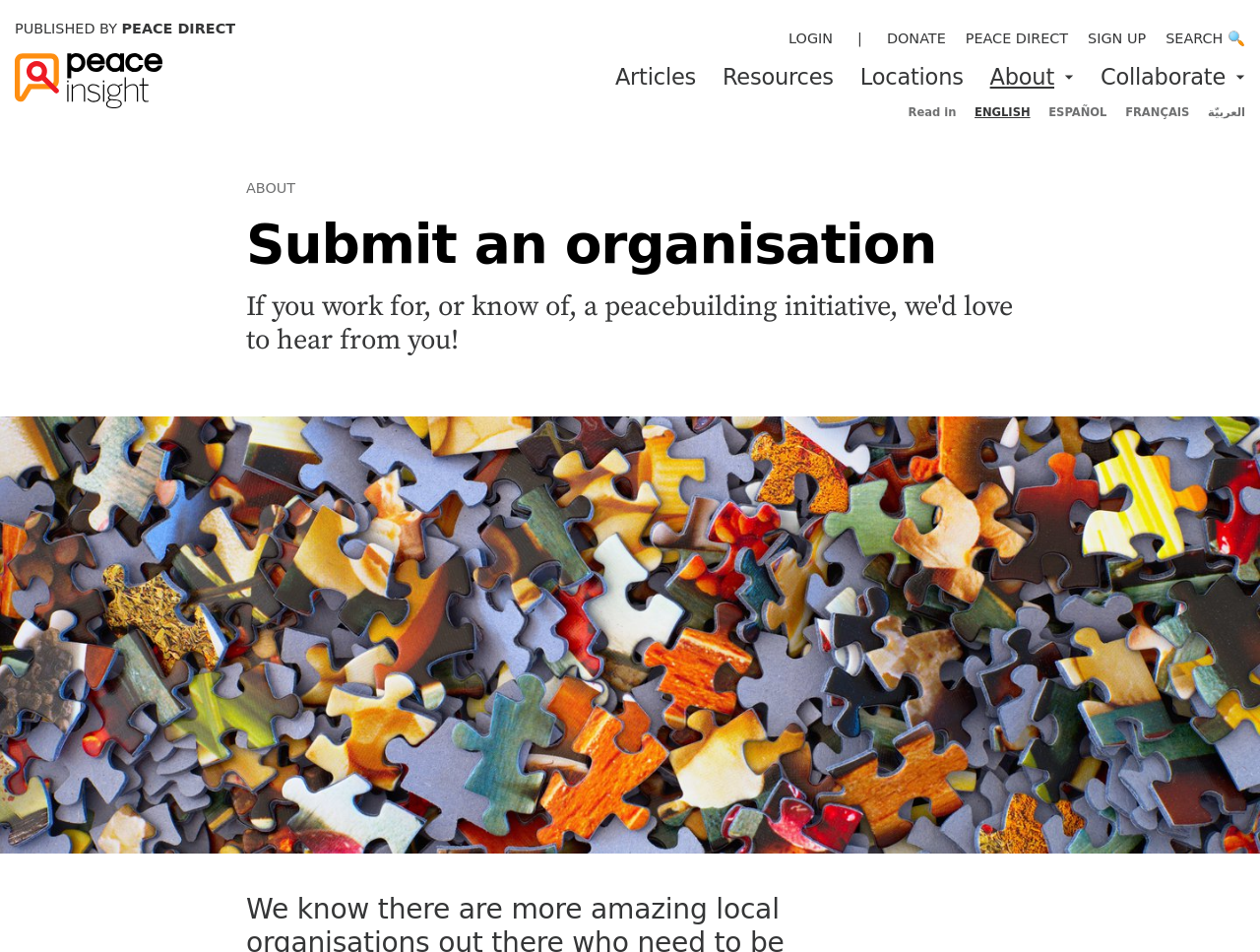Answer with a single word or phrase: 
How many language options are available?

4